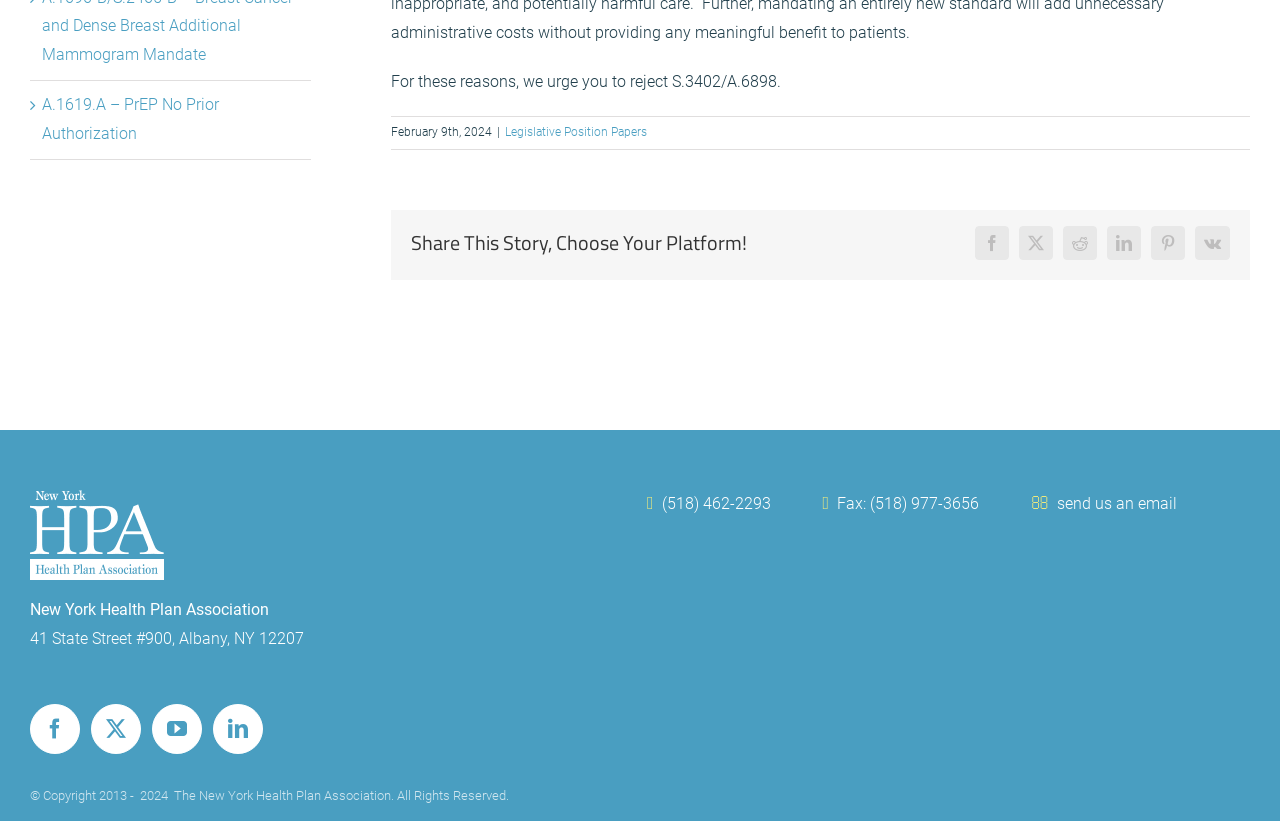Bounding box coordinates are to be given in the format (top-left x, top-left y, bottom-right x, bottom-right y). All values must be floating point numbers between 0 and 1. Provide the bounding box coordinate for the UI element described as: (518) 462-2293

[0.512, 0.597, 0.649, 0.632]